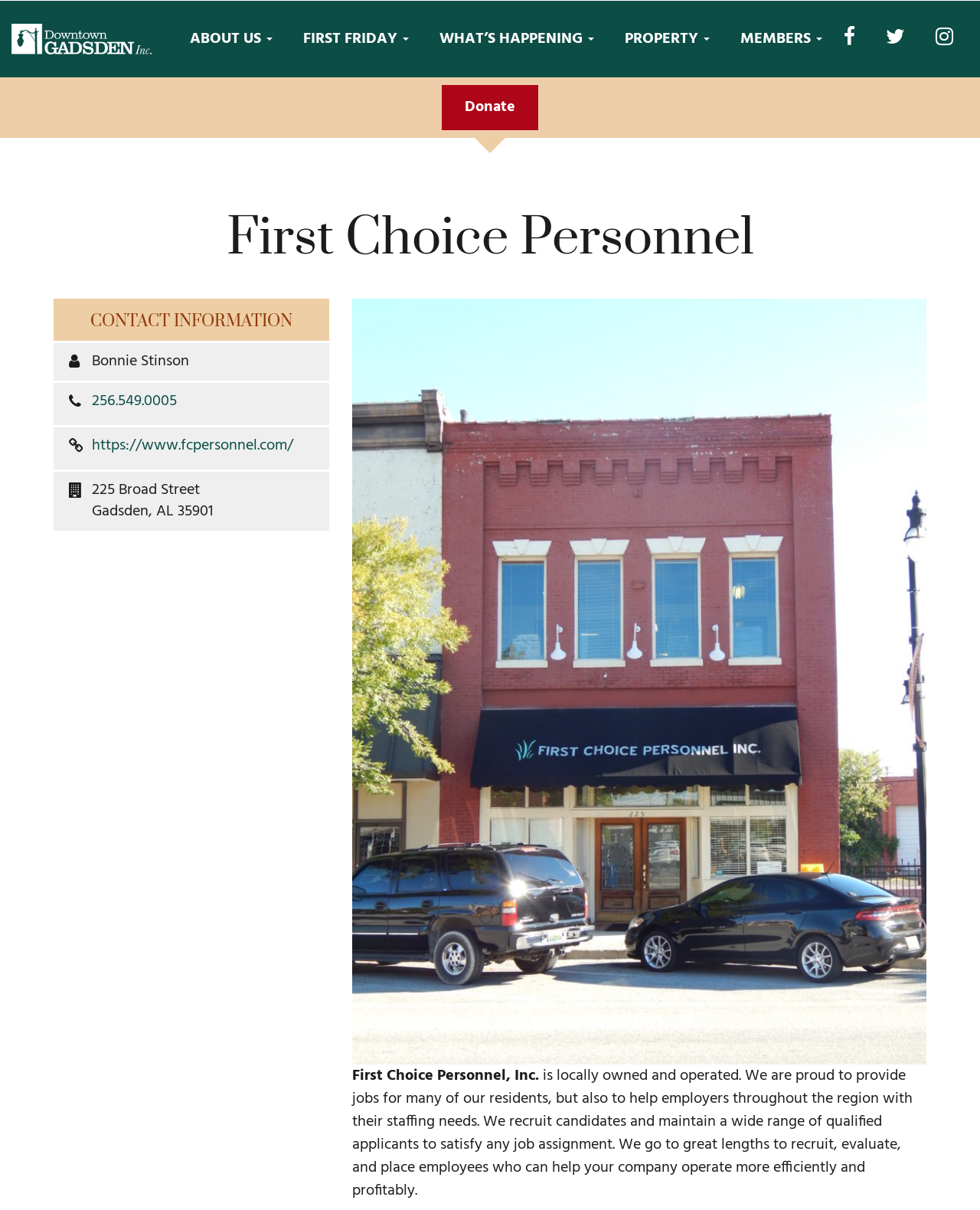Determine the bounding box coordinates for the UI element matching this description: "First Friday".

[0.294, 0.013, 0.433, 0.051]